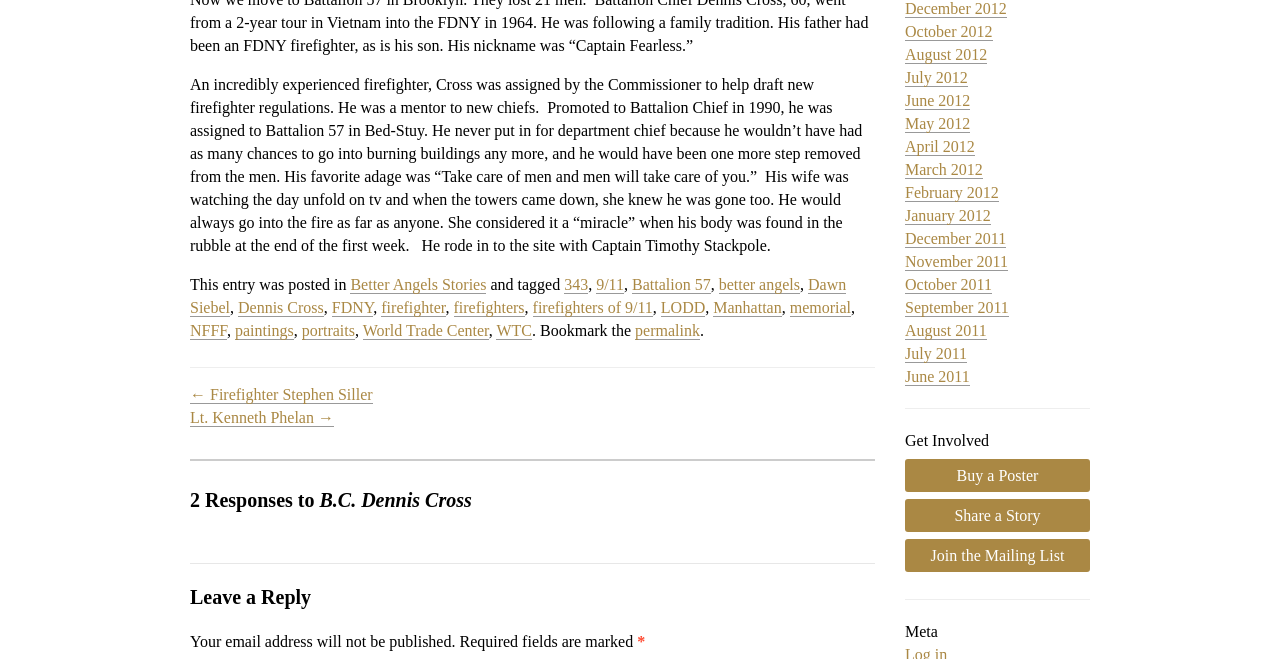Locate the bounding box coordinates of the area you need to click to fulfill this instruction: 'Visit the page about 9/11'. The coordinates must be in the form of four float numbers ranging from 0 to 1: [left, top, right, bottom].

[0.466, 0.42, 0.488, 0.447]